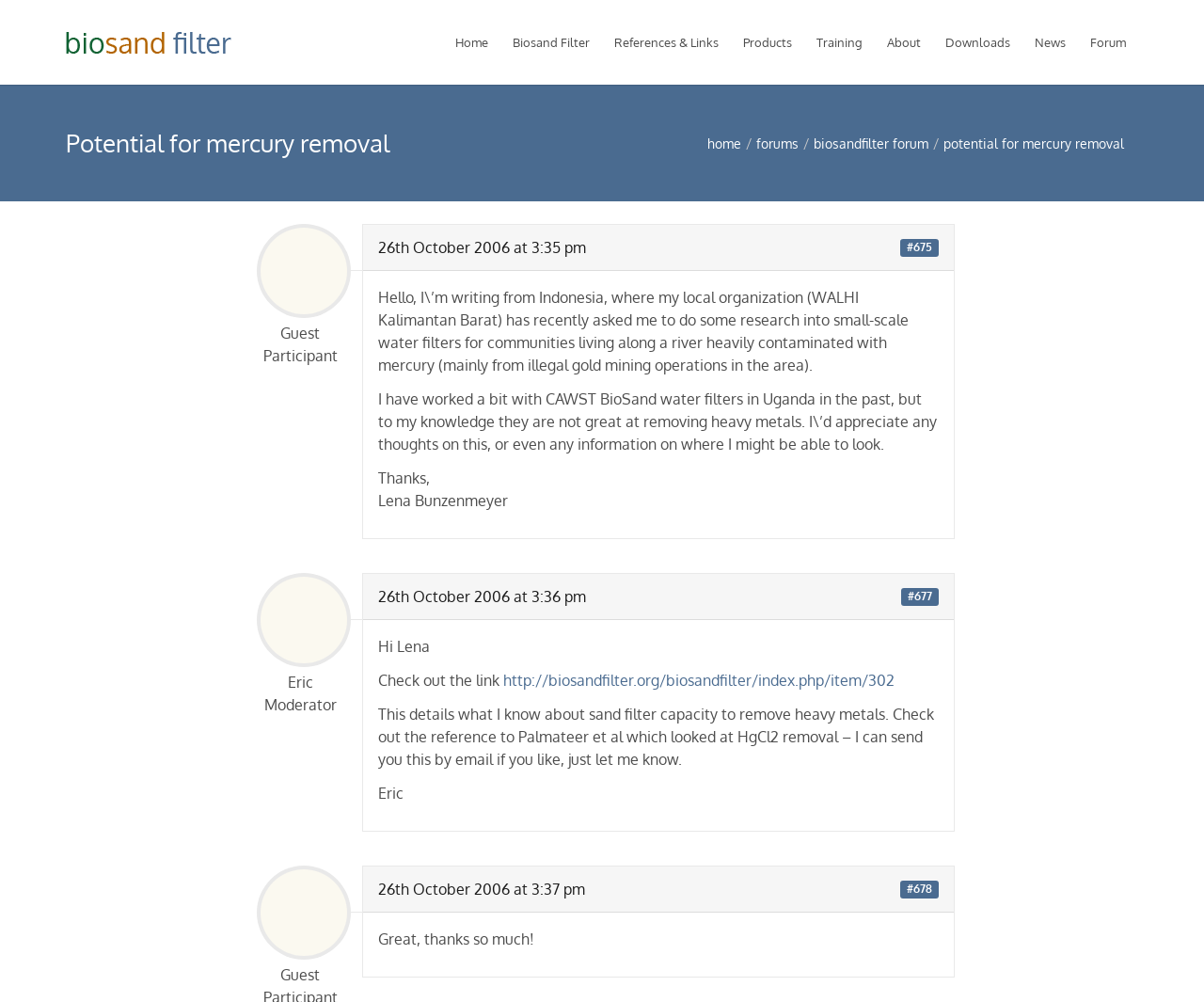Explain the webpage's design and content in an elaborate manner.

This webpage appears to be a forum or discussion board focused on water filters and mercury removal. At the top of the page, there is a navigation menu with links to various sections, including "Home", "Biosand Filter", "References & Links", "Products", "Training", "About", "Downloads", "News", and "Forum". 

Below the navigation menu, there is a header section with a title "Potential for mercury removal" and a link to "home" on the right side. 

The main content of the page consists of a discussion thread with three posts. The first post, written by "Lena Bunzenmeyer", is a request for information on small-scale water filters for communities living along a river contaminated with mercury. 

Below this post, there is a response from "Eric", who provides a link to a webpage with information on sand filter capacity to remove heavy metals. 

The third post, also from "Guest", is a thank-you note in response to Eric's post. 

Throughout the page, there are various links, including links to specific posts (#675, #677, #678) and a link to an external webpage. There is also an image of a Biosand filter at the top of the page.